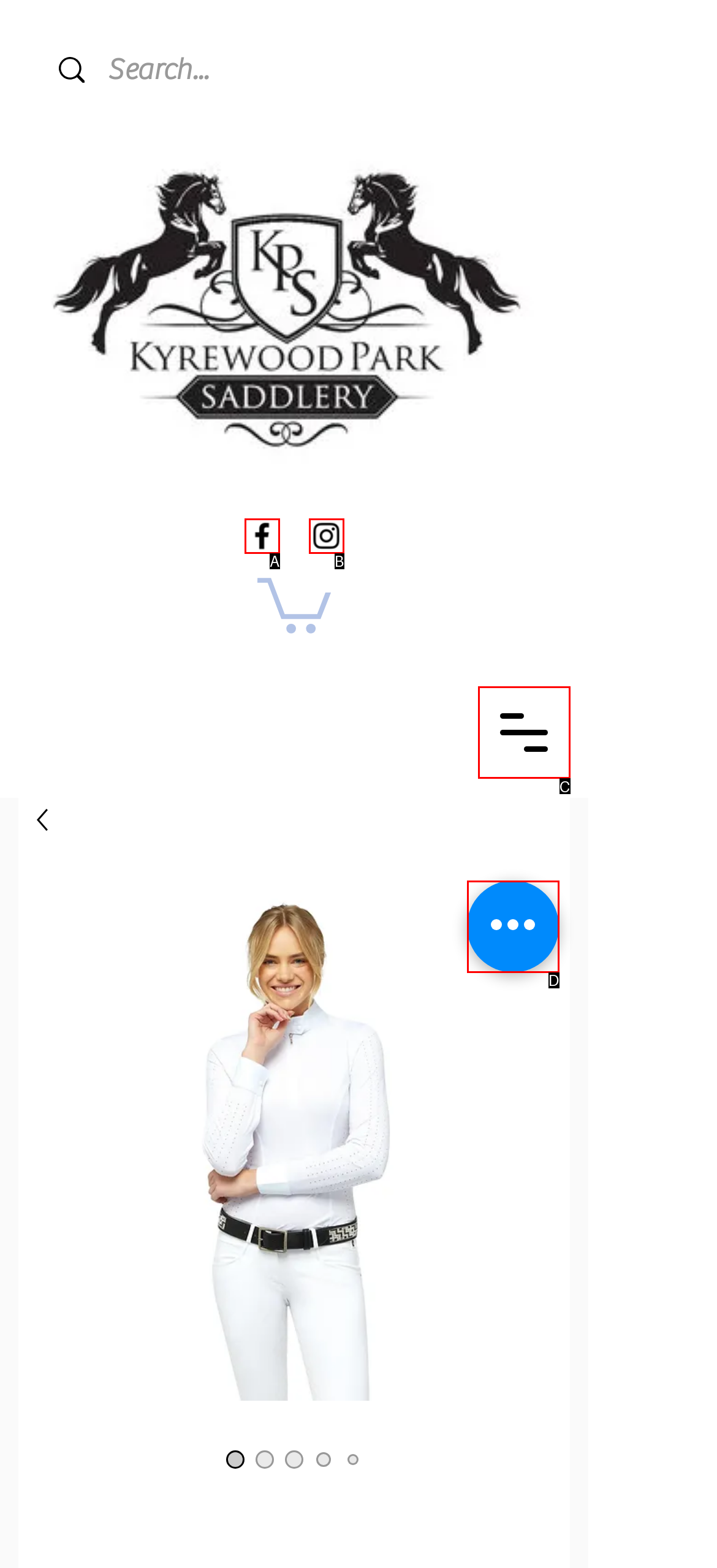Given the description: aria-label="Quick actions", choose the HTML element that matches it. Indicate your answer with the letter of the option.

D